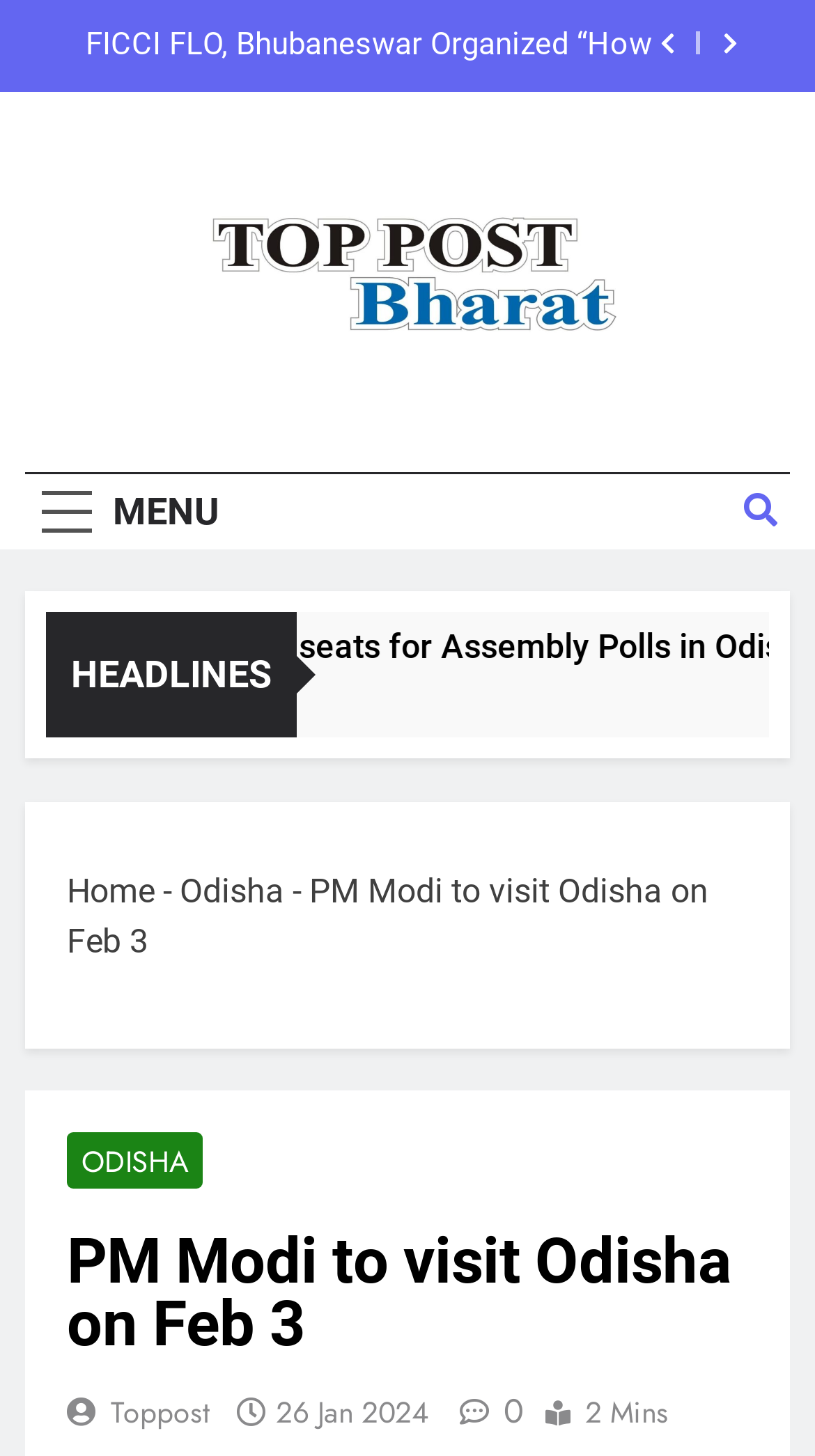Provide your answer in a single word or phrase: 
How long ago was the article published?

2 Mins